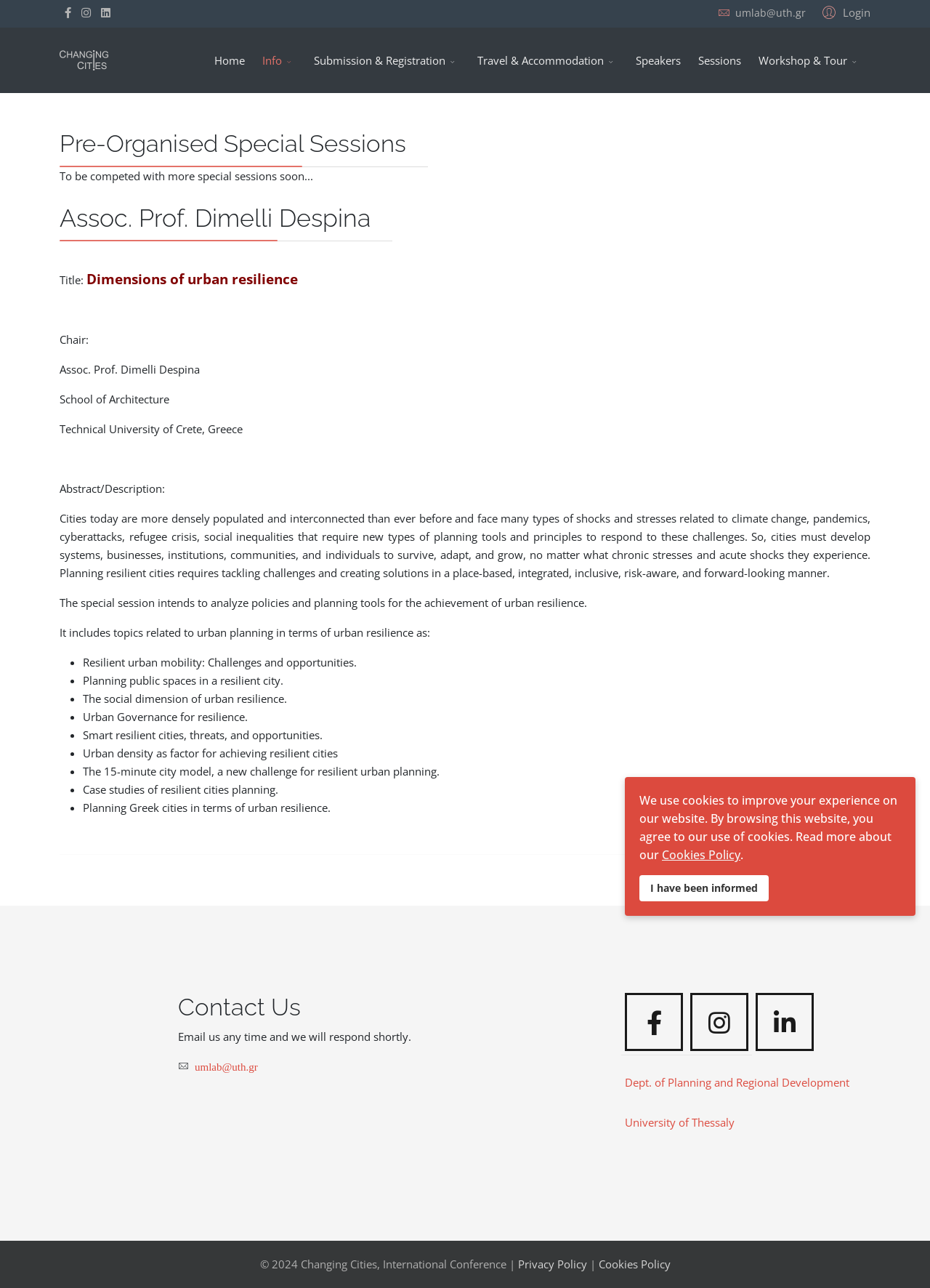From the image, can you give a detailed response to the question below:
How many social media links are available?

I found the answer by counting the links 'Facebook', 'Instagram', and 'LinkedIn' under the heading 'Contact Us'.